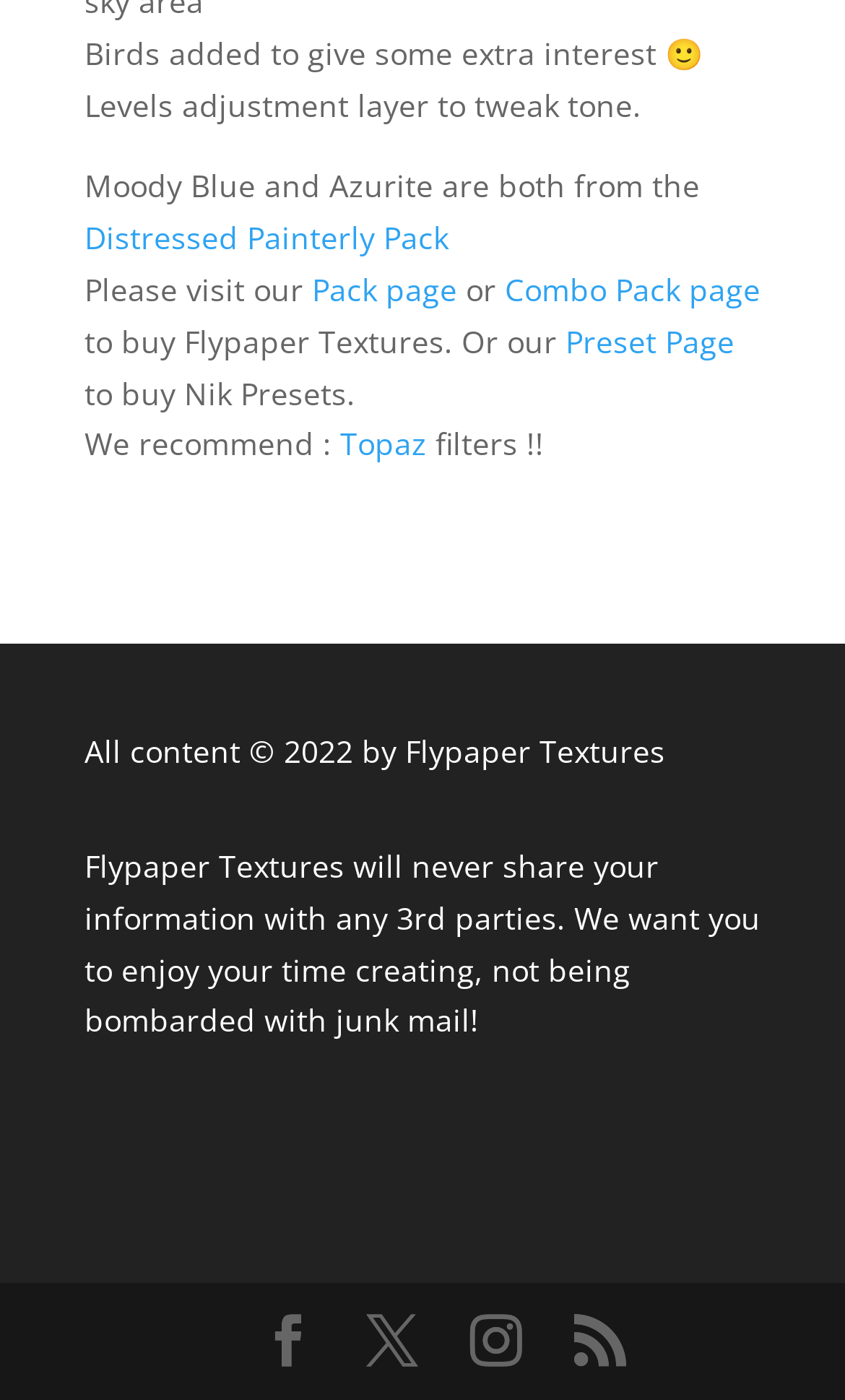Highlight the bounding box coordinates of the element you need to click to perform the following instruction: "Buy Nik Presets from the Preset Page."

[0.669, 0.229, 0.869, 0.258]